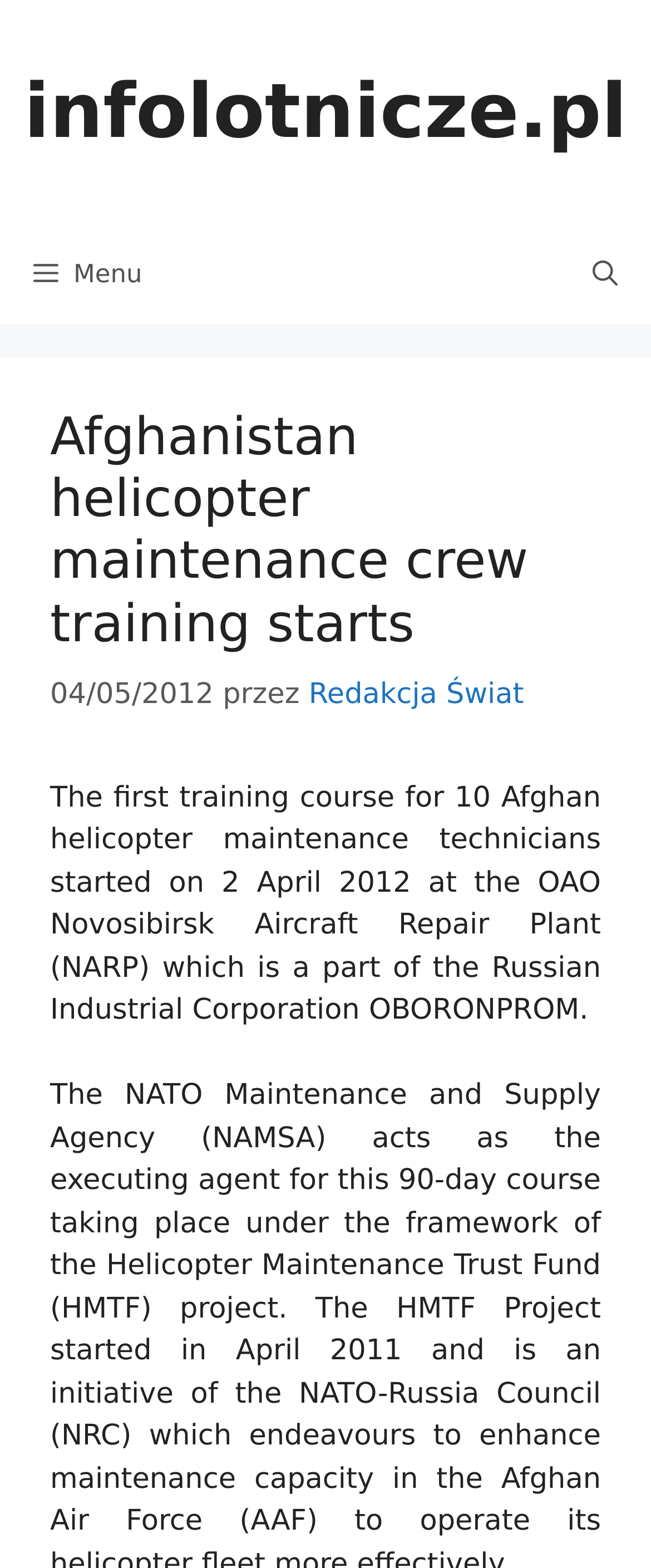Create a detailed description of the webpage's content and layout.

The webpage is about Afghanistan helicopter maintenance crew training, with a focus on a specific training course. At the top of the page, there is a banner with the website's name, "Witryna", and a link to "infolotnicze.pl" on the right side. Below the banner, there is a navigation menu labeled "Podstawowy" with a "Menu" button on the left and a "Search Bar" link on the right.

The main content of the page is divided into sections. The first section has a heading that reads "Afghanistan helicopter maintenance crew training starts" and is positioned near the top of the page. Below the heading, there is a timestamp indicating the date "04/05/2012" and a phrase "przez Redakcja Świat" which translates to "by World Editorial". 

The main article starts below the timestamp, occupying most of the page's content area. The text describes the training course for Afghan helicopter maintenance technicians, which took place at the OAO Novosibirsk Aircraft Repair Plant in Russia.